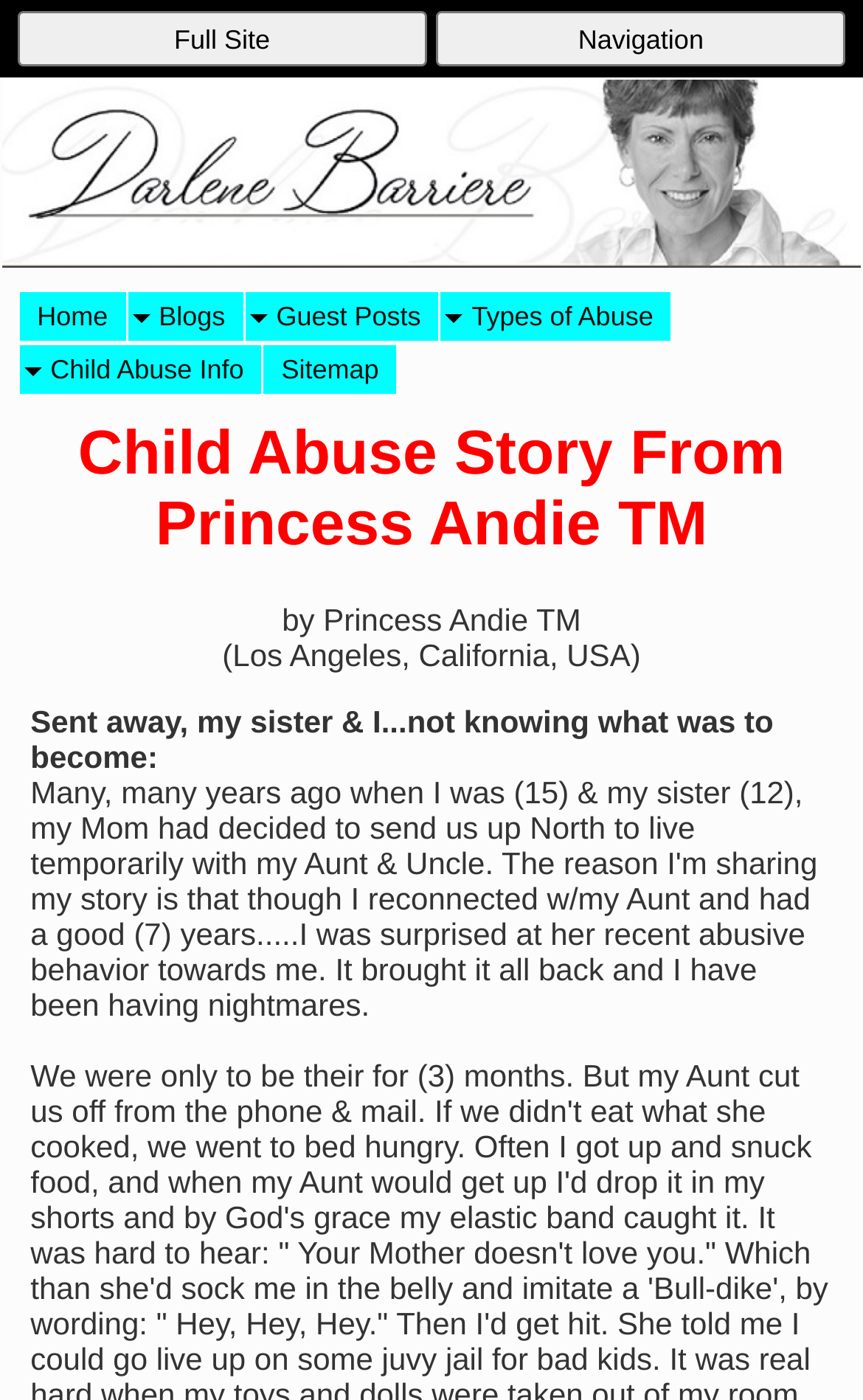Give a one-word or short-phrase answer to the following question: 
How many buttons are at the top of the webpage?

2